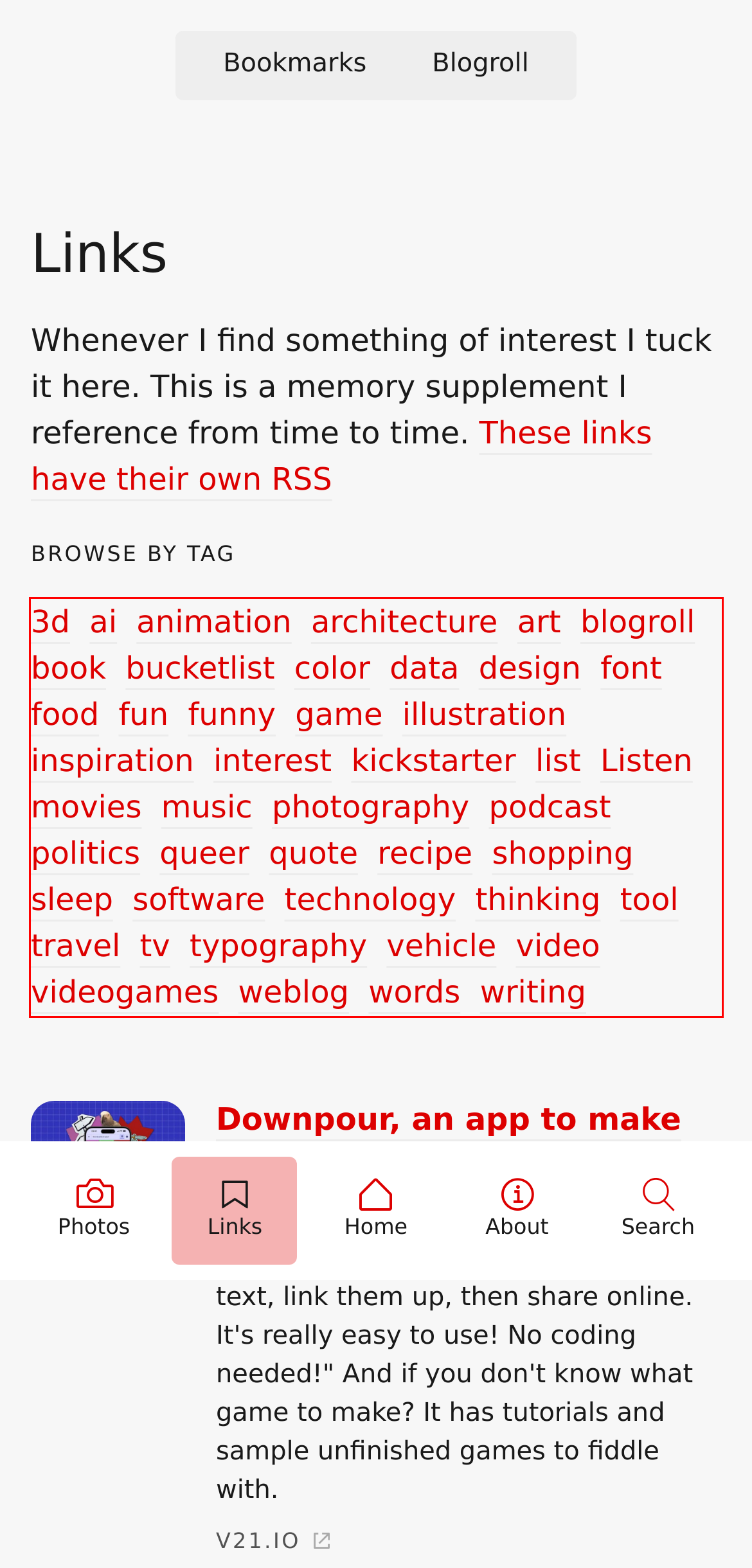Please identify and extract the text content from the UI element encased in a red bounding box on the provided webpage screenshot.

3d ai animation architecture art blogroll book bucketlist color data design font food fun funny game illustration inspiration interest kickstarter list Listen movies music photography podcast politics queer quote recipe shopping sleep software technology thinking tool travel tv typography vehicle video videogames weblog words writing